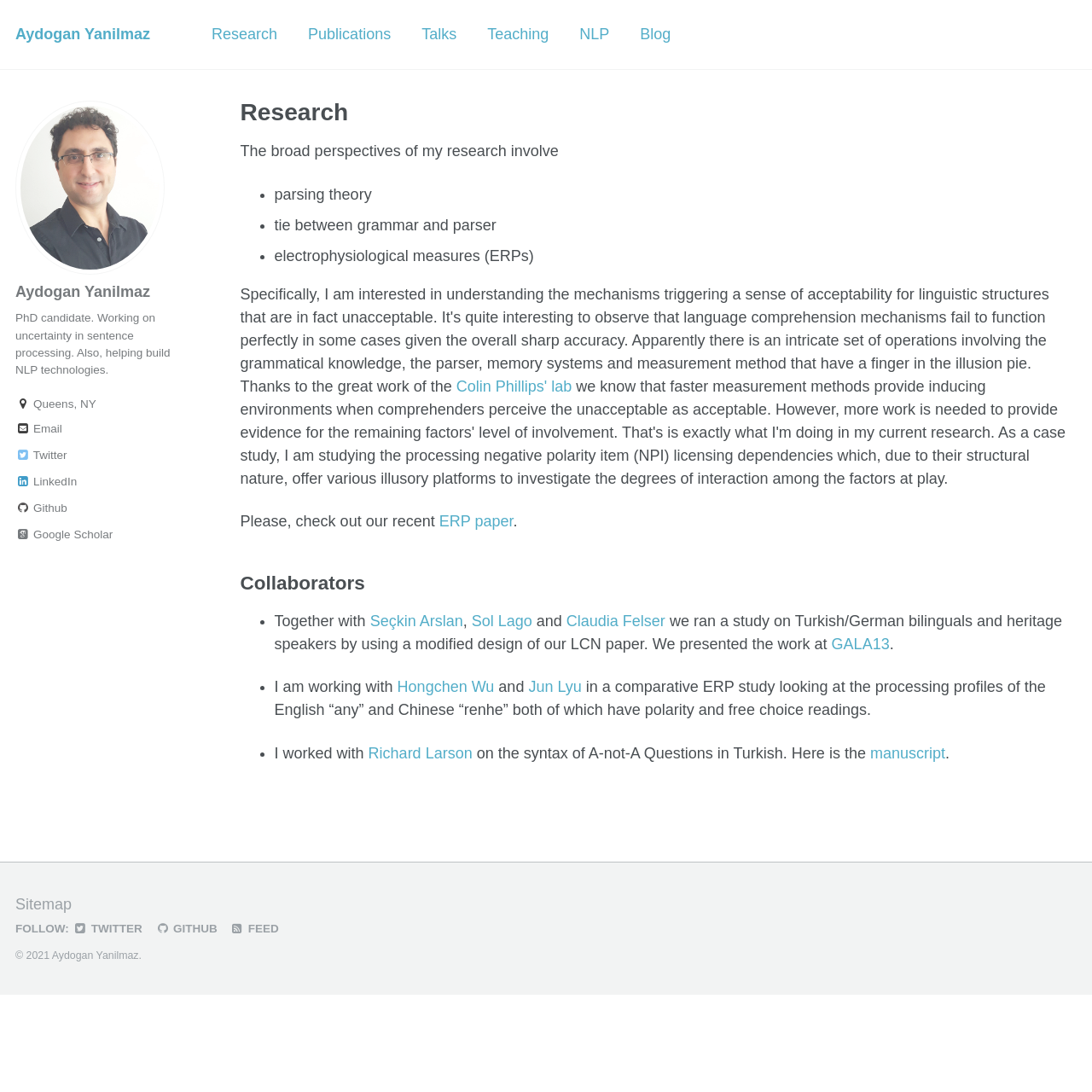Determine the bounding box coordinates of the area to click in order to meet this instruction: "Click on the 'Publications' link".

[0.282, 0.014, 0.358, 0.049]